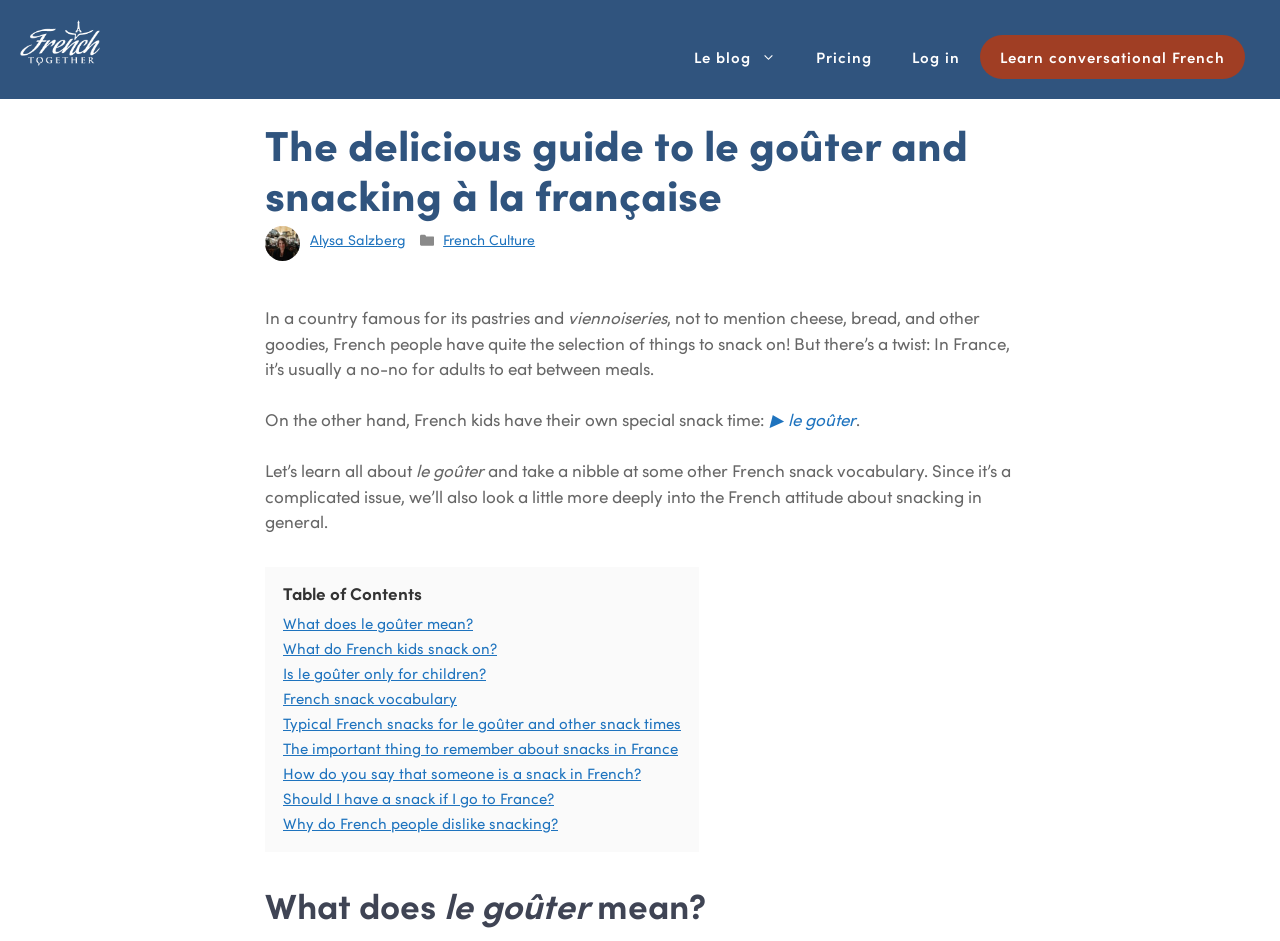Please provide a comprehensive answer to the question based on the screenshot: What is the purpose of the 'Table of Contents' section?

The 'Table of Contents' section is located in the middle of the webpage and contains links to different sections of the article, such as 'What does le goûter mean?' and 'Typical French snacks for le goûter and other snack times'. The purpose of this section is to allow readers to navigate the article easily and jump to specific sections of interest.